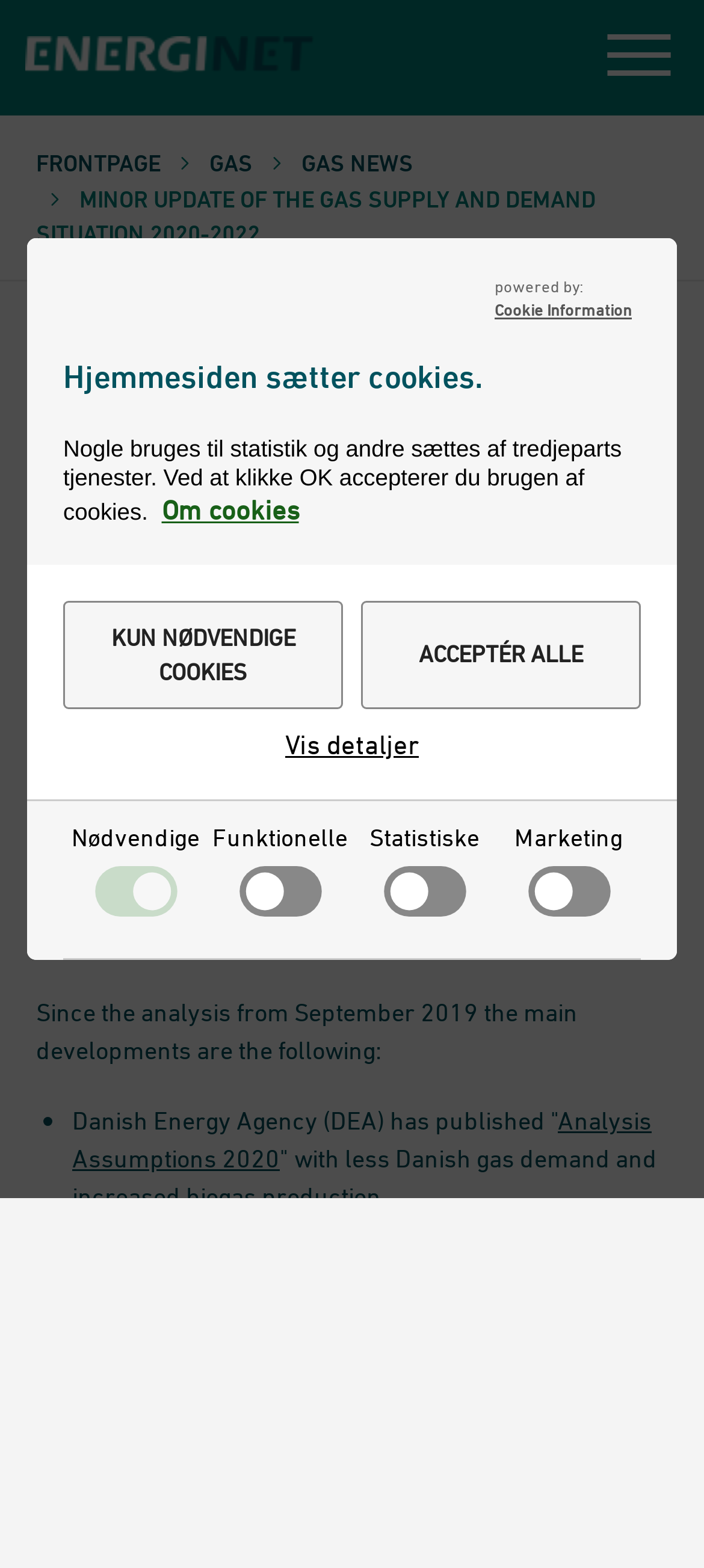What is the topic of the published analysis?
Deliver a detailed and extensive answer to the question.

The answer can be found in the text 'Today, an updated status is published for the possible supply and demand situation 2020-2022...' which is located in the main content area of the webpage.